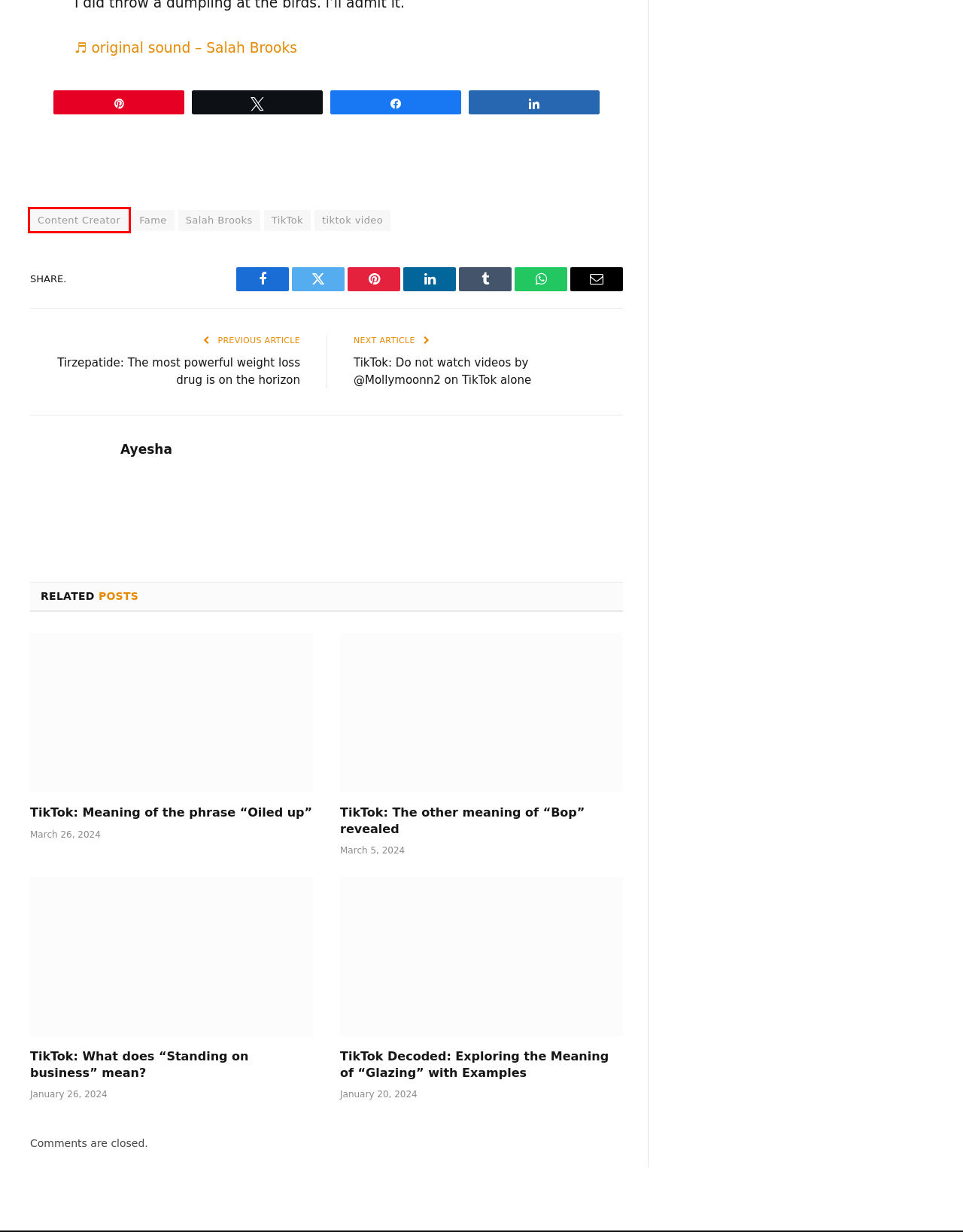Look at the screenshot of a webpage where a red bounding box surrounds a UI element. Your task is to select the best-matching webpage description for the new webpage after you click the element within the bounding box. The available options are:
A. tiktok video Archives | Hashtag Hyena
B. Fame Archives | Hashtag Hyena
C. TikTok Archives | Hashtag Hyena
D. Salah Brooks Archives | Hashtag Hyena
E. TikTok: What does "Standing on business" mean? | Hashtag Hyena
F. TikTok: Do not watch videos by @Mollymoonn2 on TikTok alone
G. Content Creator Archives | Hashtag Hyena
H. TikTok Decoded: Exploring the Meaning of "Glazing" with Examples

G